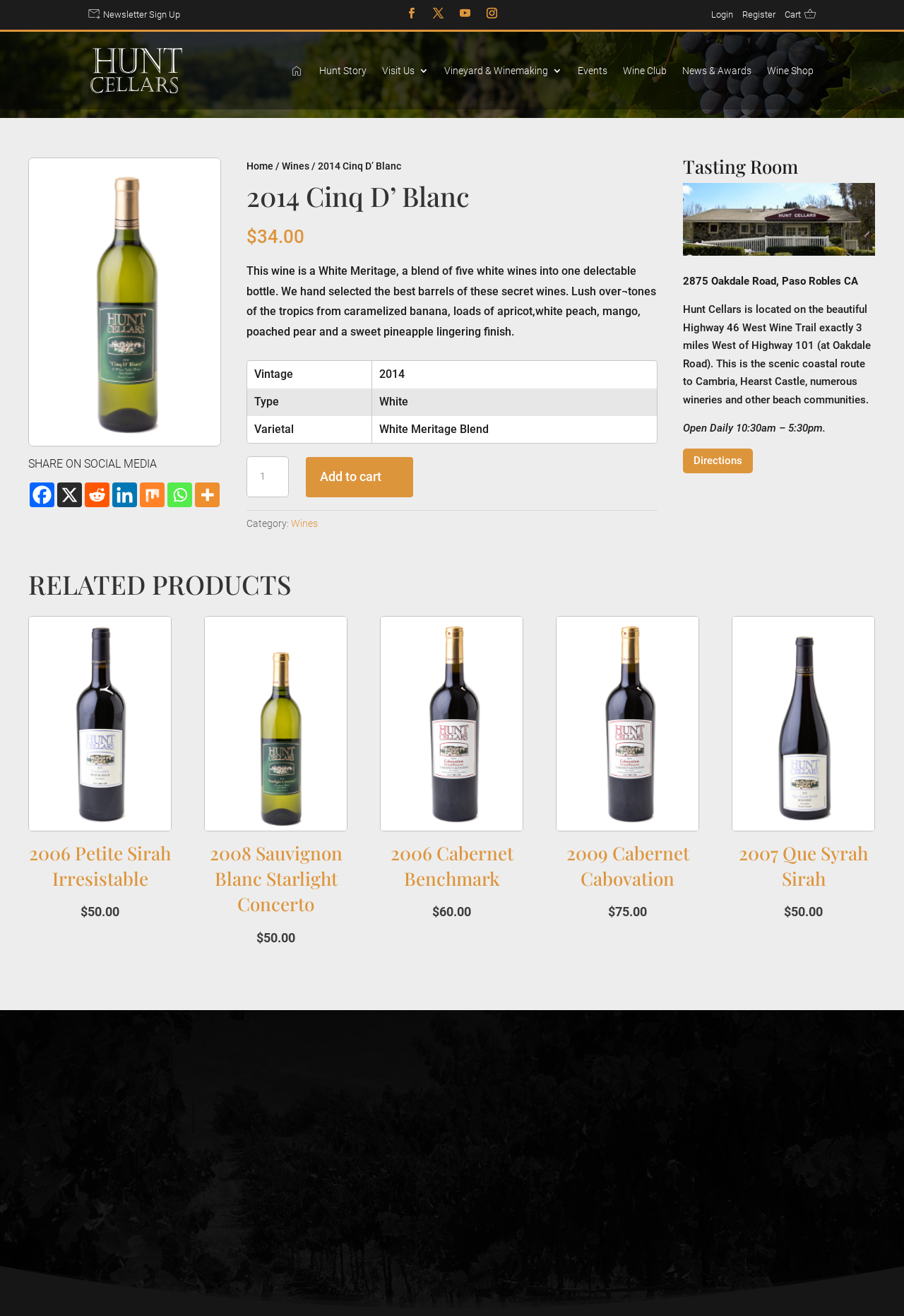Point out the bounding box coordinates of the section to click in order to follow this instruction: "Explore the related product 2006 Petite Sirah Irresistable".

[0.031, 0.468, 0.19, 0.702]